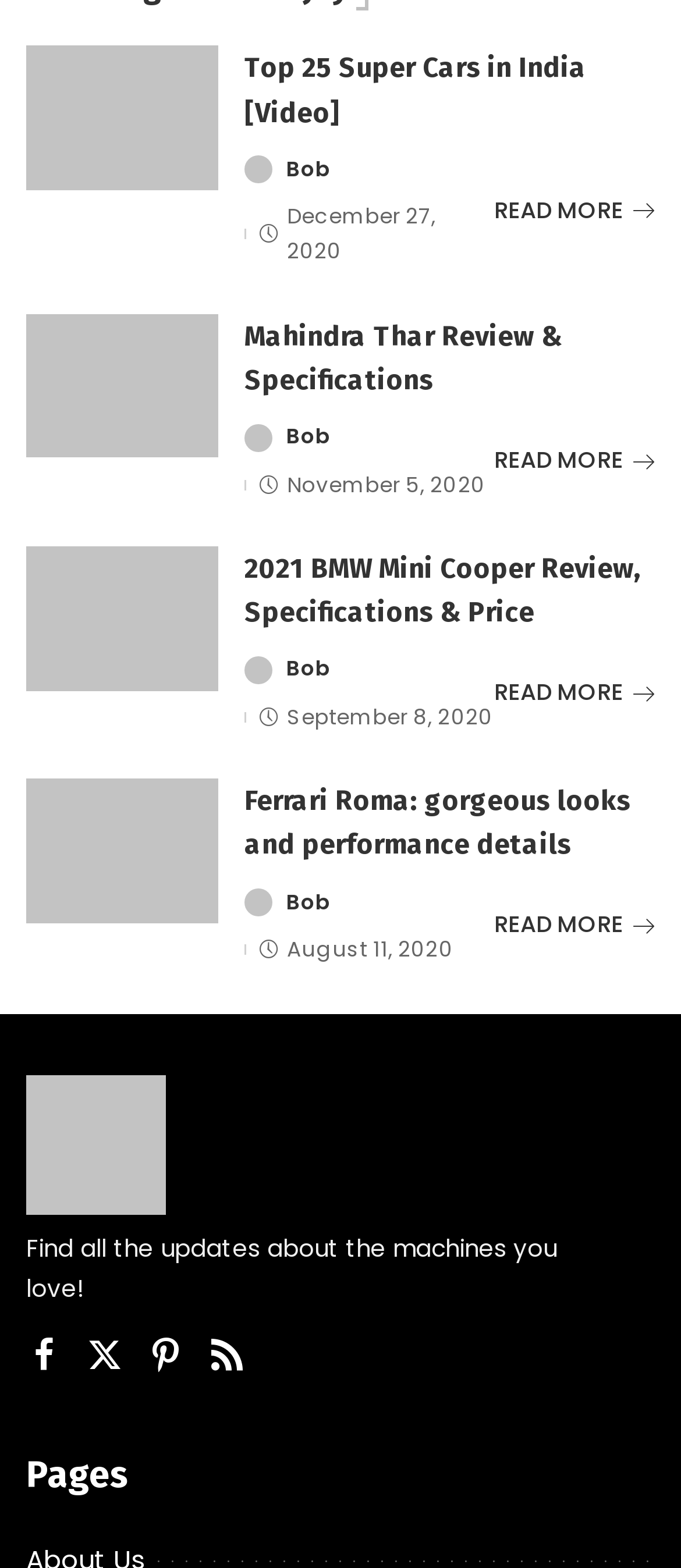Identify the bounding box coordinates for the region to click in order to carry out this instruction: "Browse Songs". Provide the coordinates using four float numbers between 0 and 1, formatted as [left, top, right, bottom].

None